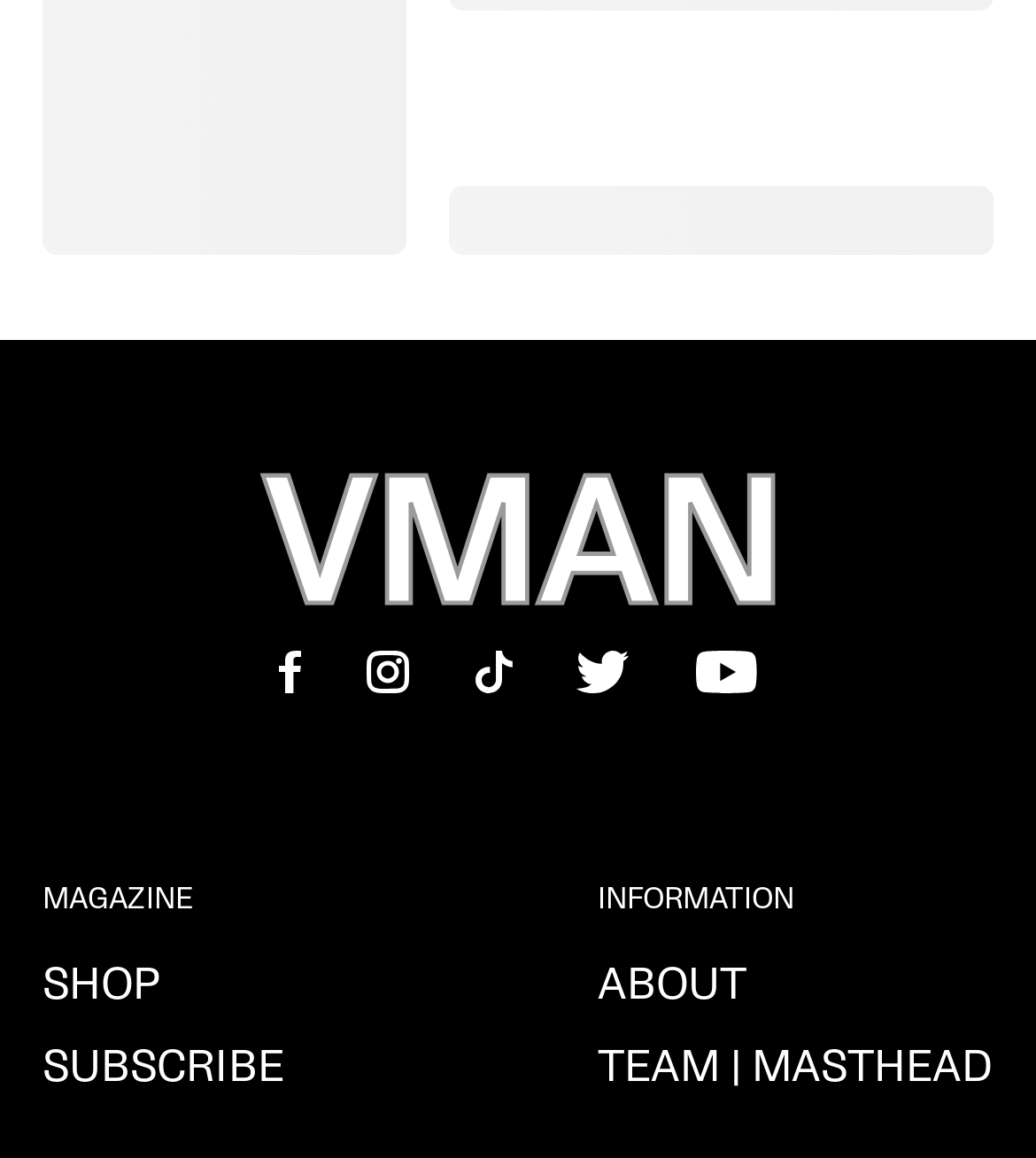Using the description: "TEAM | MASTHEAD", determine the UI element's bounding box coordinates. Ensure the coordinates are in the format of four float numbers between 0 and 1, i.e., [left, top, right, bottom].

[0.577, 0.9, 0.959, 0.946]